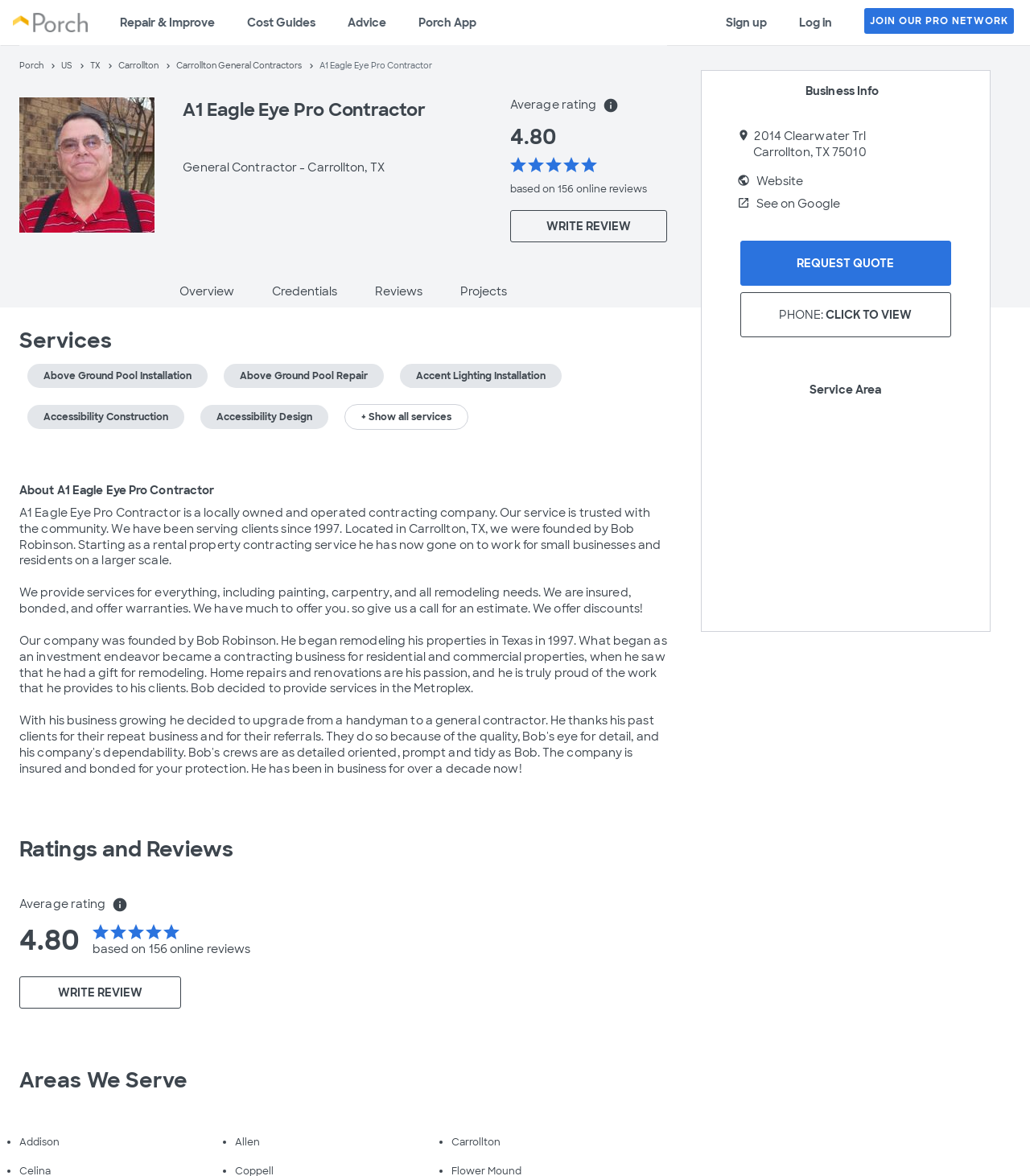Identify the bounding box coordinates of the specific part of the webpage to click to complete this instruction: "Click on the 'PHONE: CLICK TO VIEW' button".

[0.718, 0.249, 0.923, 0.287]